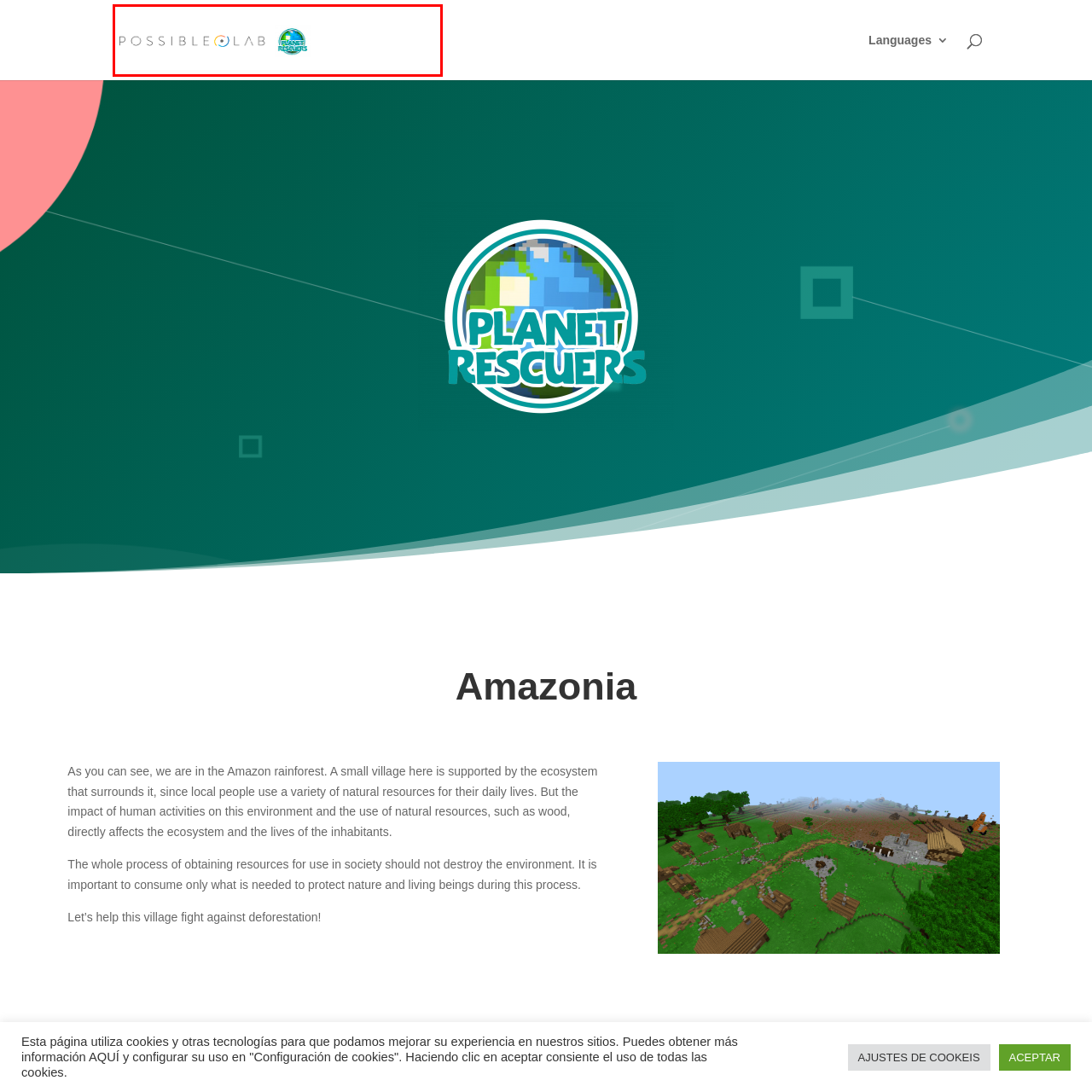Describe meticulously the scene encapsulated by the red boundary in the image.

The image features the logos of "Possible Lab" and "Planet Rescuers." The "Possible Lab" logo appears in a sleek, modern font, emphasizing innovation and creativity. To its right, the "Planet Rescuers" logo displays a vibrant globe, symbolizing environmental awareness and commitment to sustainability. This visual representation suggests a partnership dedicated to addressing ecological challenges, particularly in the Amazon rainforest, where local communities rely on the ecosystem for their livelihoods while facing threats from human activities. Together, these logos communicate a strong message of cooperation and responsibility towards nature and future generations.